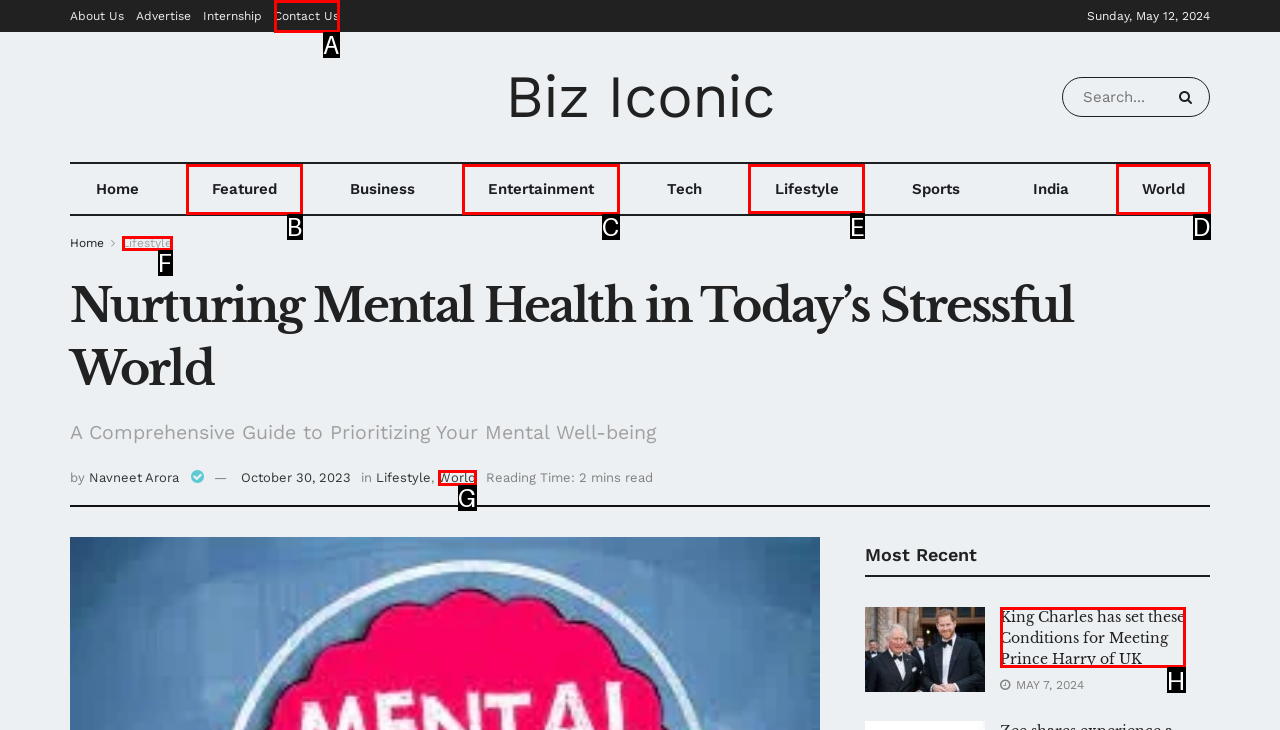Select the letter of the element you need to click to complete this task: View the latest news in the Lifestyle section
Answer using the letter from the specified choices.

E